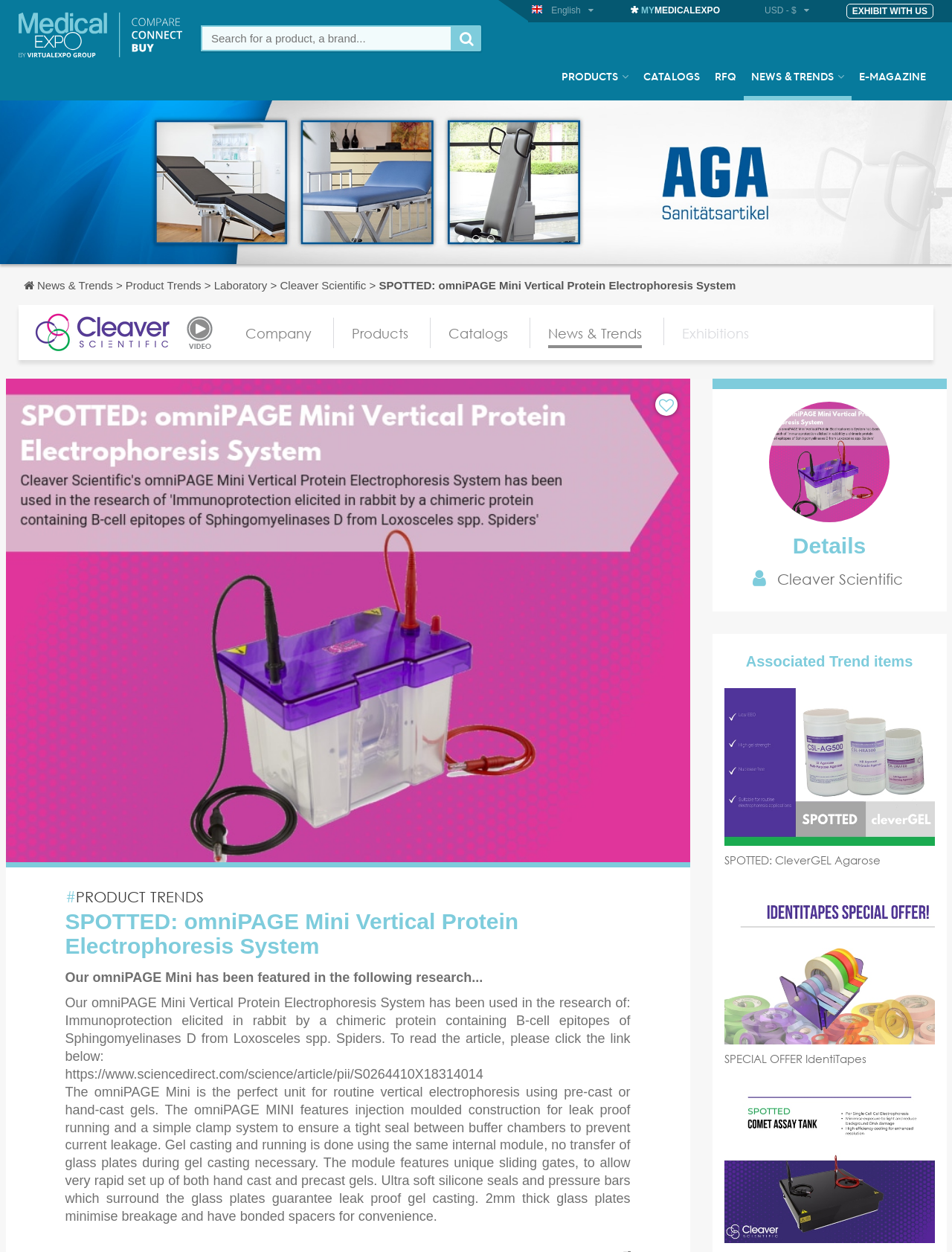Based on the image, please respond to the question with as much detail as possible:
How many navigation links are there?

The navigation links can be found at the top of the webpage. There are five links: 'PRODUCTS', 'CATALOGS', 'NEWS & TRENDS', 'RFQ', and 'E-MAGAZINE'.